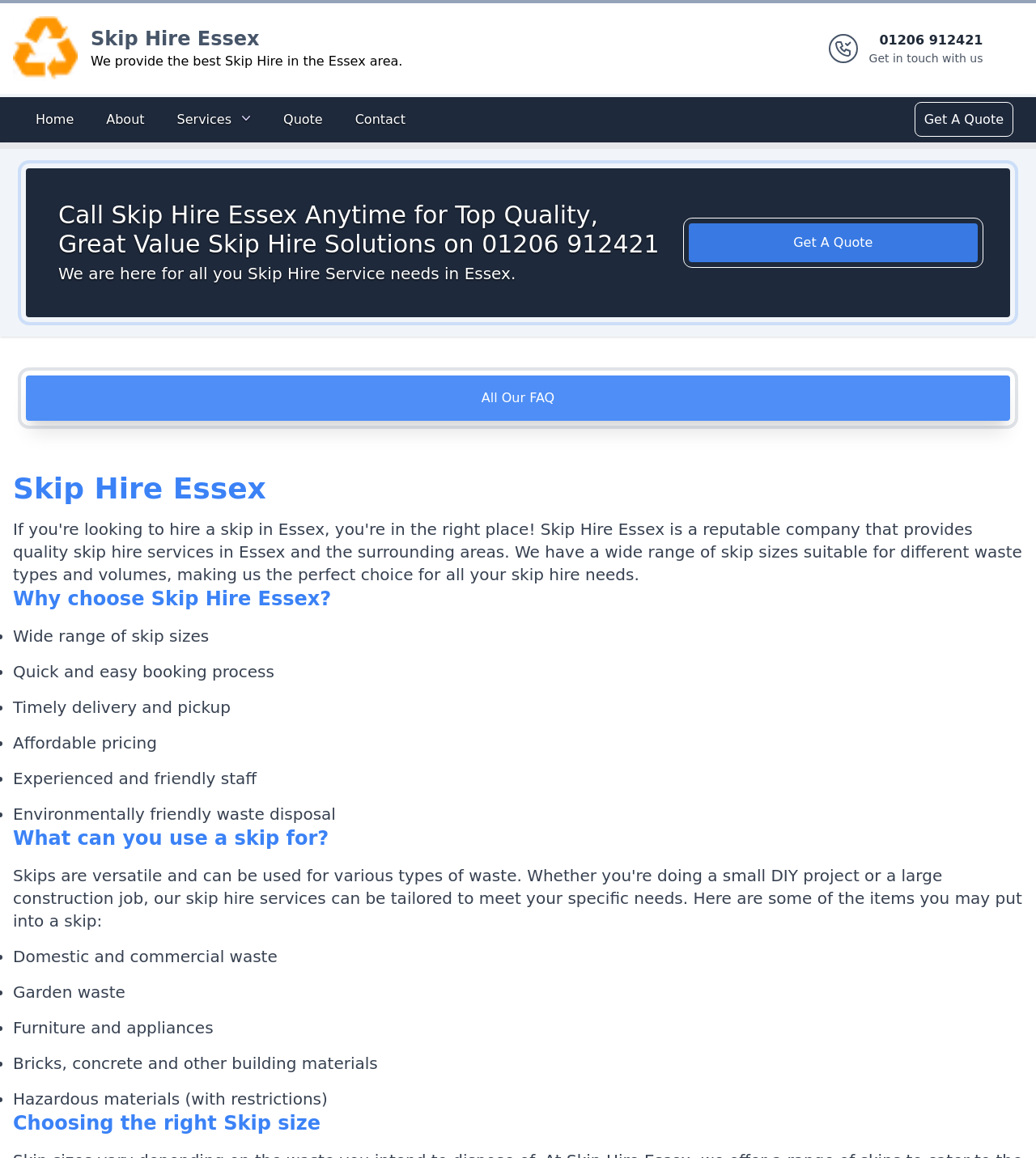Please determine the bounding box coordinates of the section I need to click to accomplish this instruction: "Get a quote".

[0.886, 0.091, 0.975, 0.115]